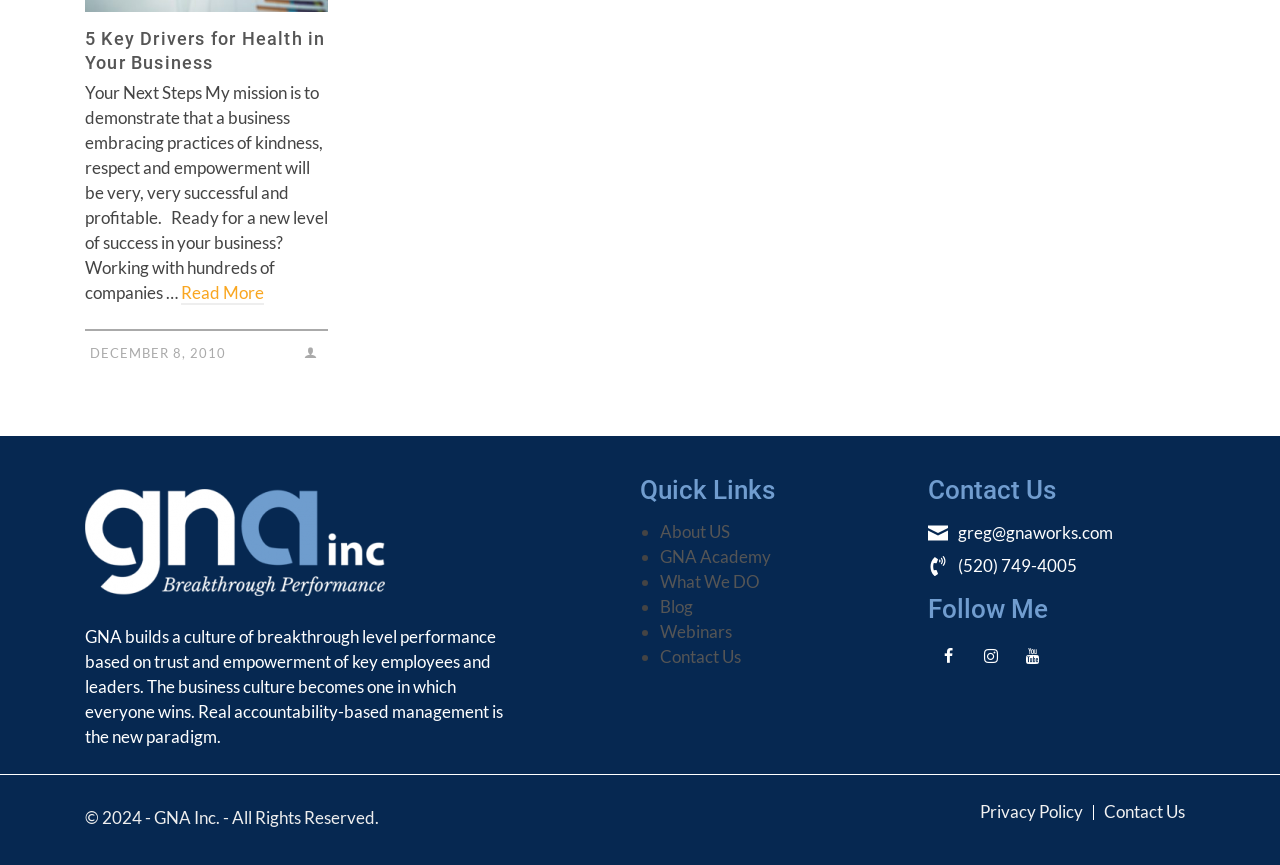What is the phone number to contact?
Please provide a single word or phrase as your answer based on the screenshot.

(520) 749-4005